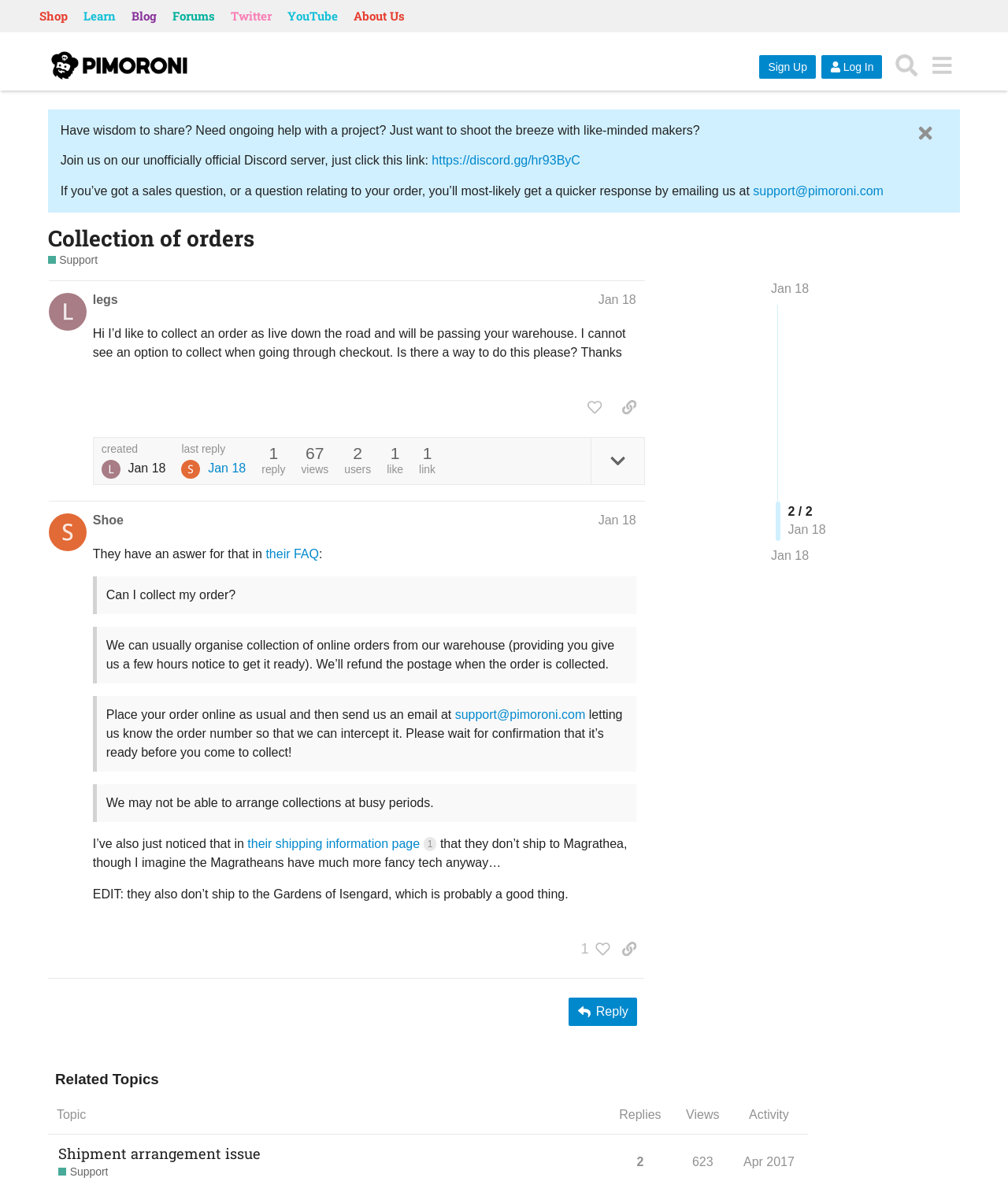Determine the bounding box coordinates of the clickable element to complete this instruction: "View the 'Collection of orders' page". Provide the coordinates in the format of four float numbers between 0 and 1, [left, top, right, bottom].

[0.047, 0.189, 0.252, 0.213]